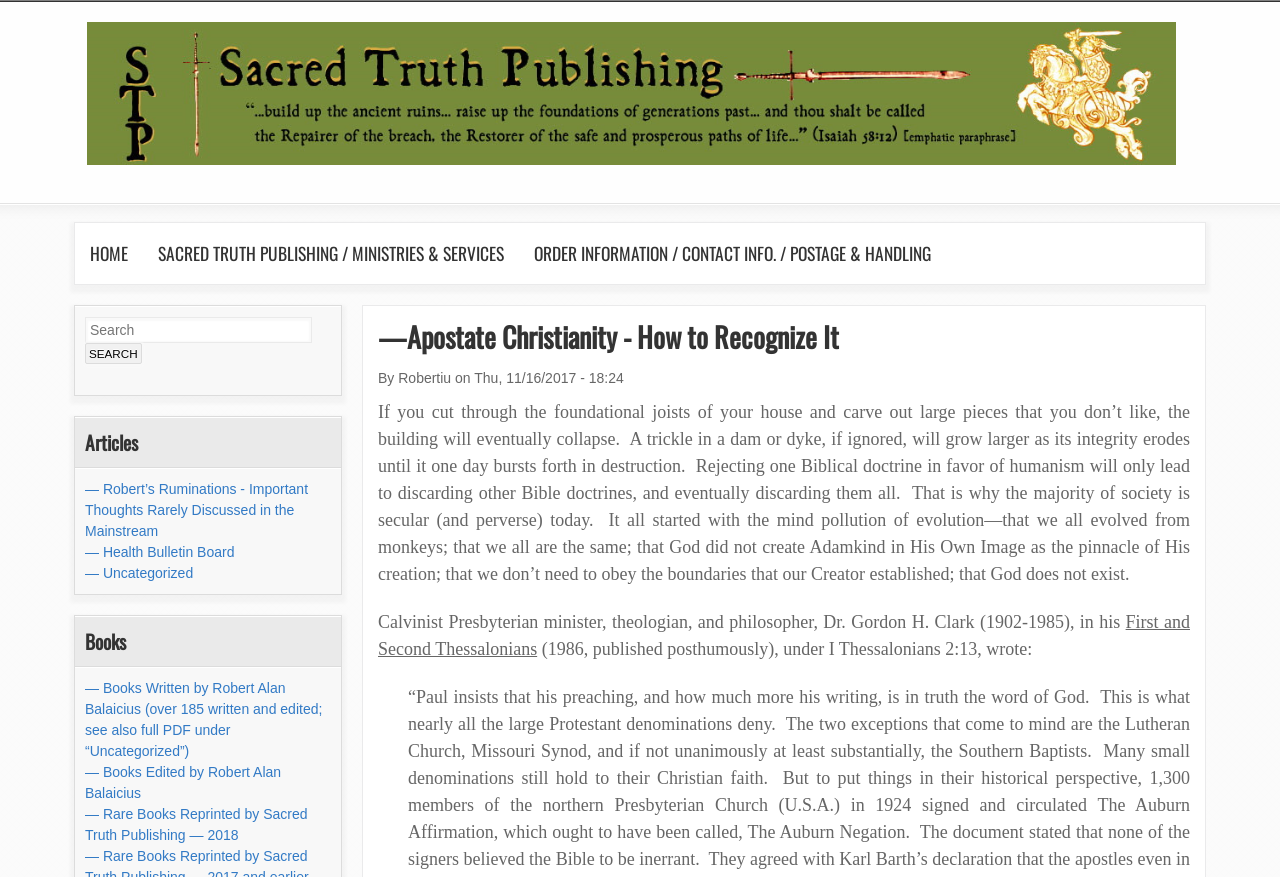What is the purpose of the search form?
Ensure your answer is thorough and detailed.

The search form is located in the top-right corner of the webpage, and it contains a search box and a search button. The purpose of the search form is to allow users to search the website for specific content.